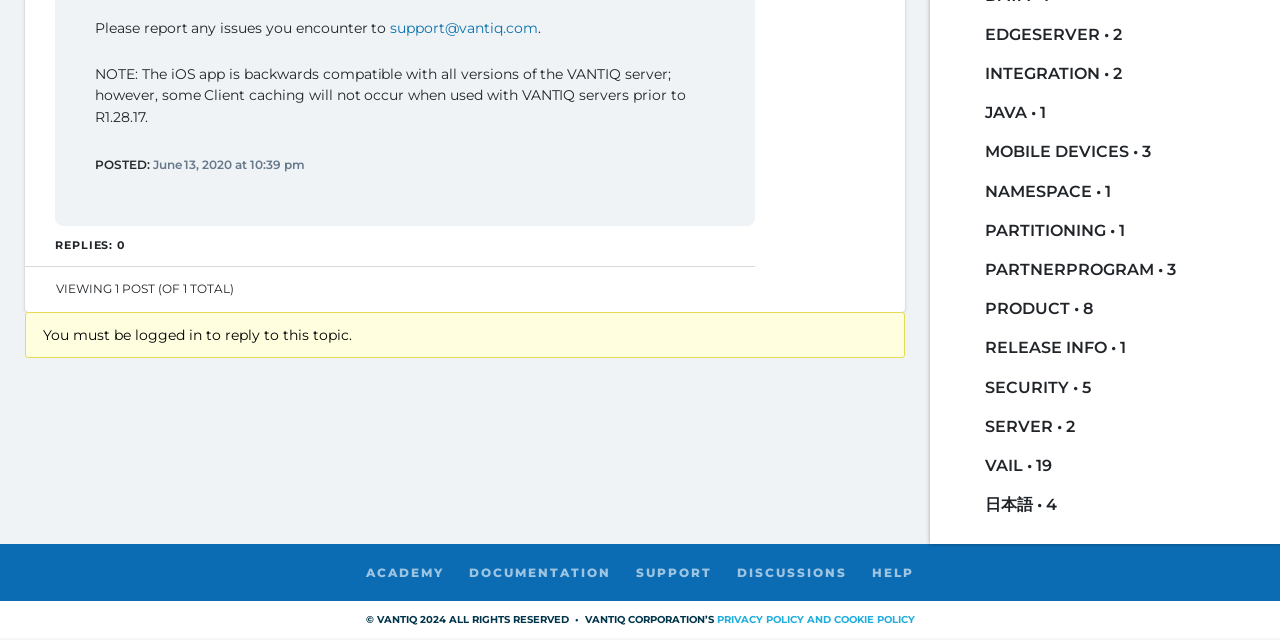Given the element description "java • 1", identify the bounding box of the corresponding UI element.

[0.77, 0.161, 0.817, 0.191]